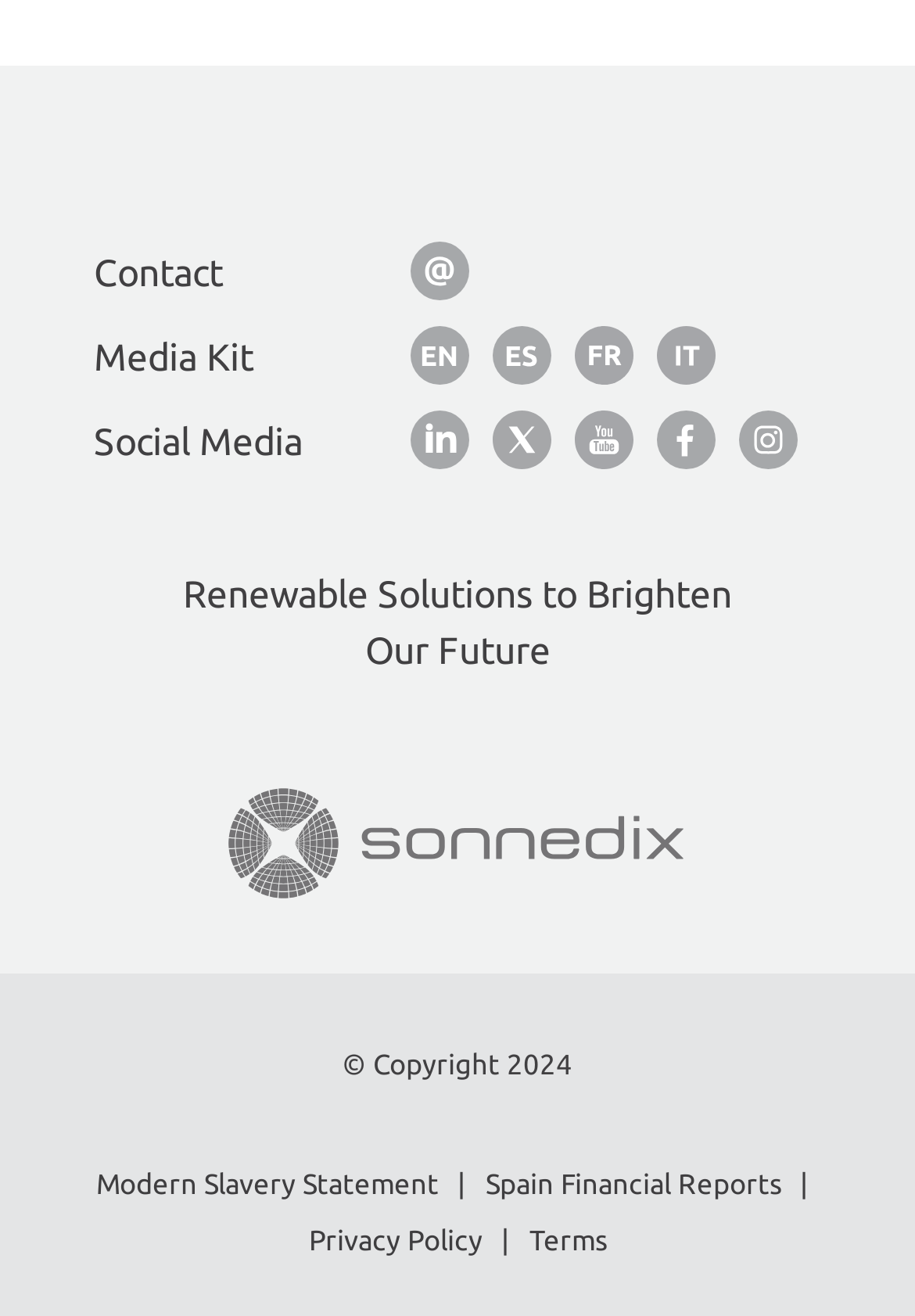Find and indicate the bounding box coordinates of the region you should select to follow the given instruction: "Contact us".

[0.449, 0.184, 0.513, 0.229]